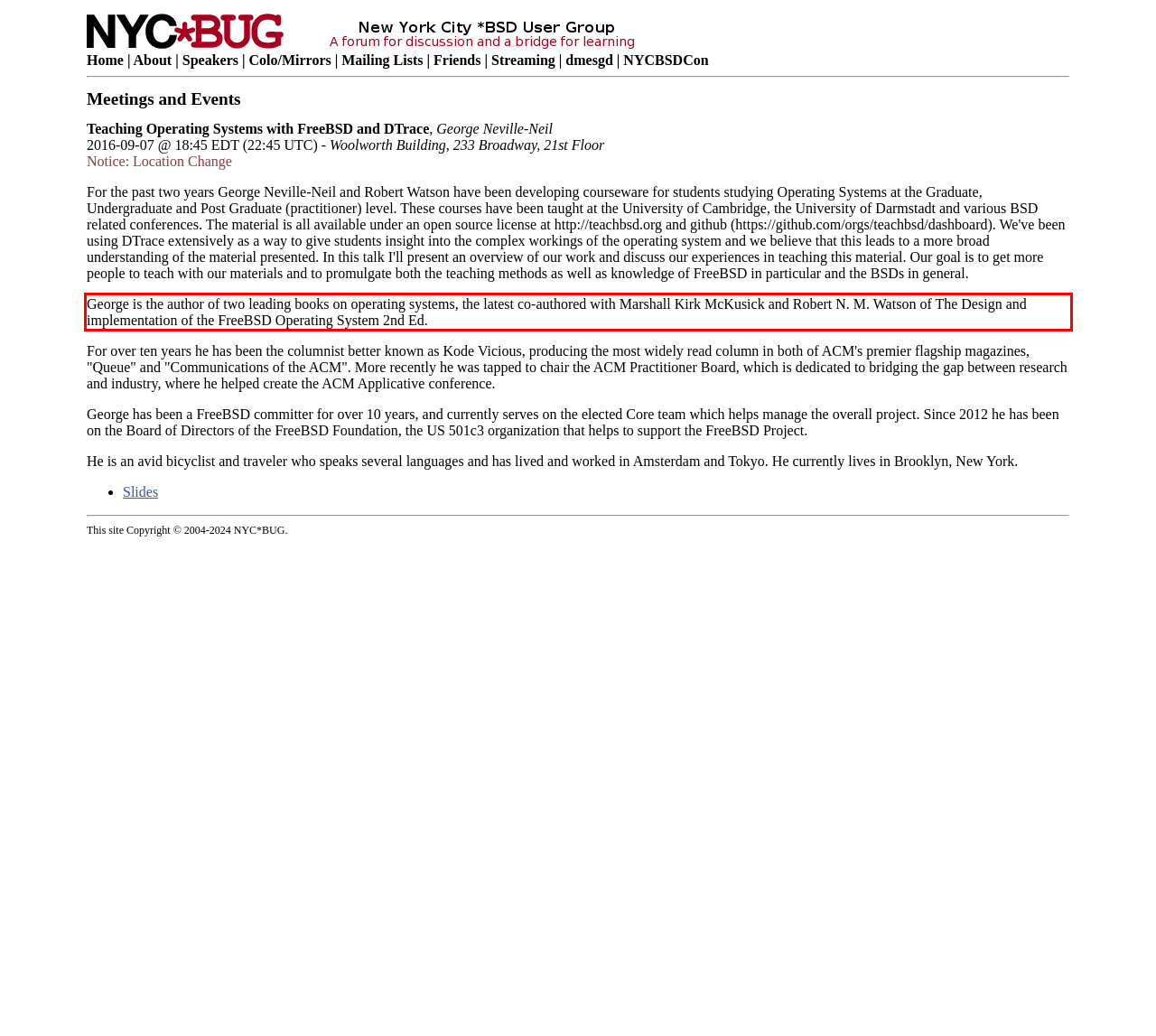Please recognize and transcribe the text located inside the red bounding box in the webpage image.

George is the author of two leading books on operating systems, the latest co-authored with Marshall Kirk McKusick and Robert N. M. Watson of The Design and implementation of the FreeBSD Operating System 2nd Ed.